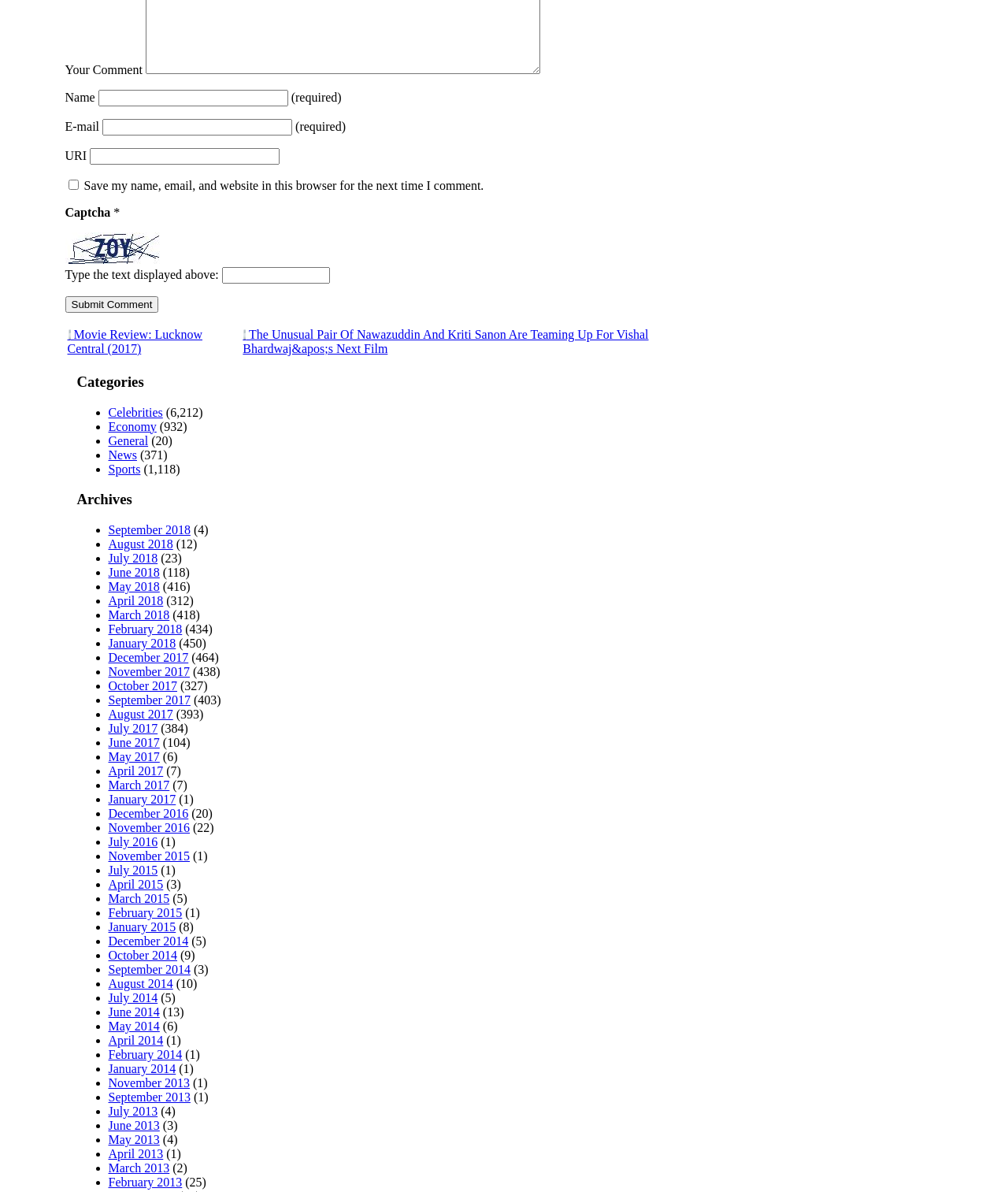Mark the bounding box of the element that matches the following description: "March 2013".

[0.107, 0.974, 0.168, 0.985]